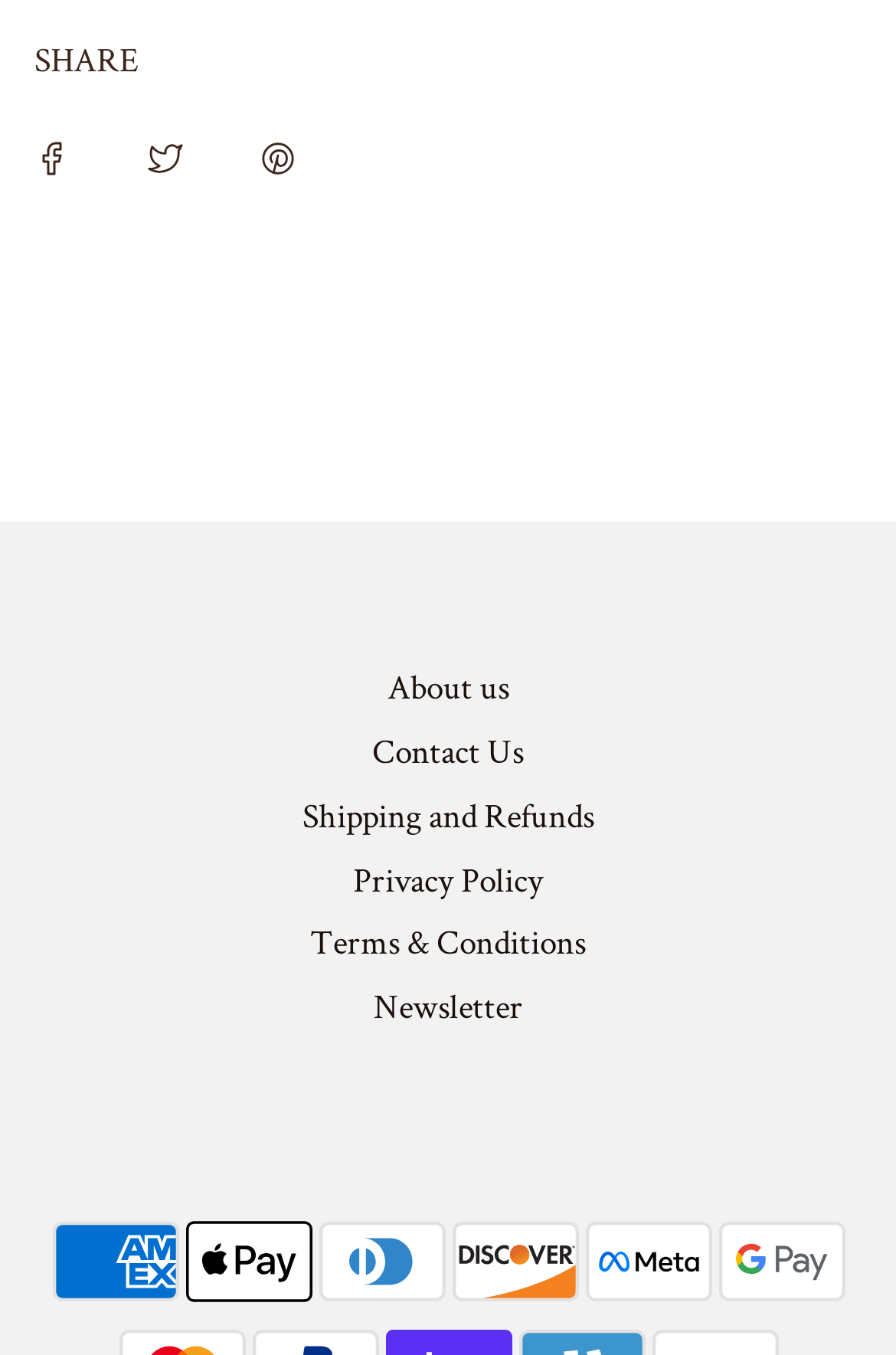Locate the bounding box coordinates of the region to be clicked to comply with the following instruction: "Learn about us". The coordinates must be four float numbers between 0 and 1, in the form [left, top, right, bottom].

[0.432, 0.491, 0.568, 0.523]